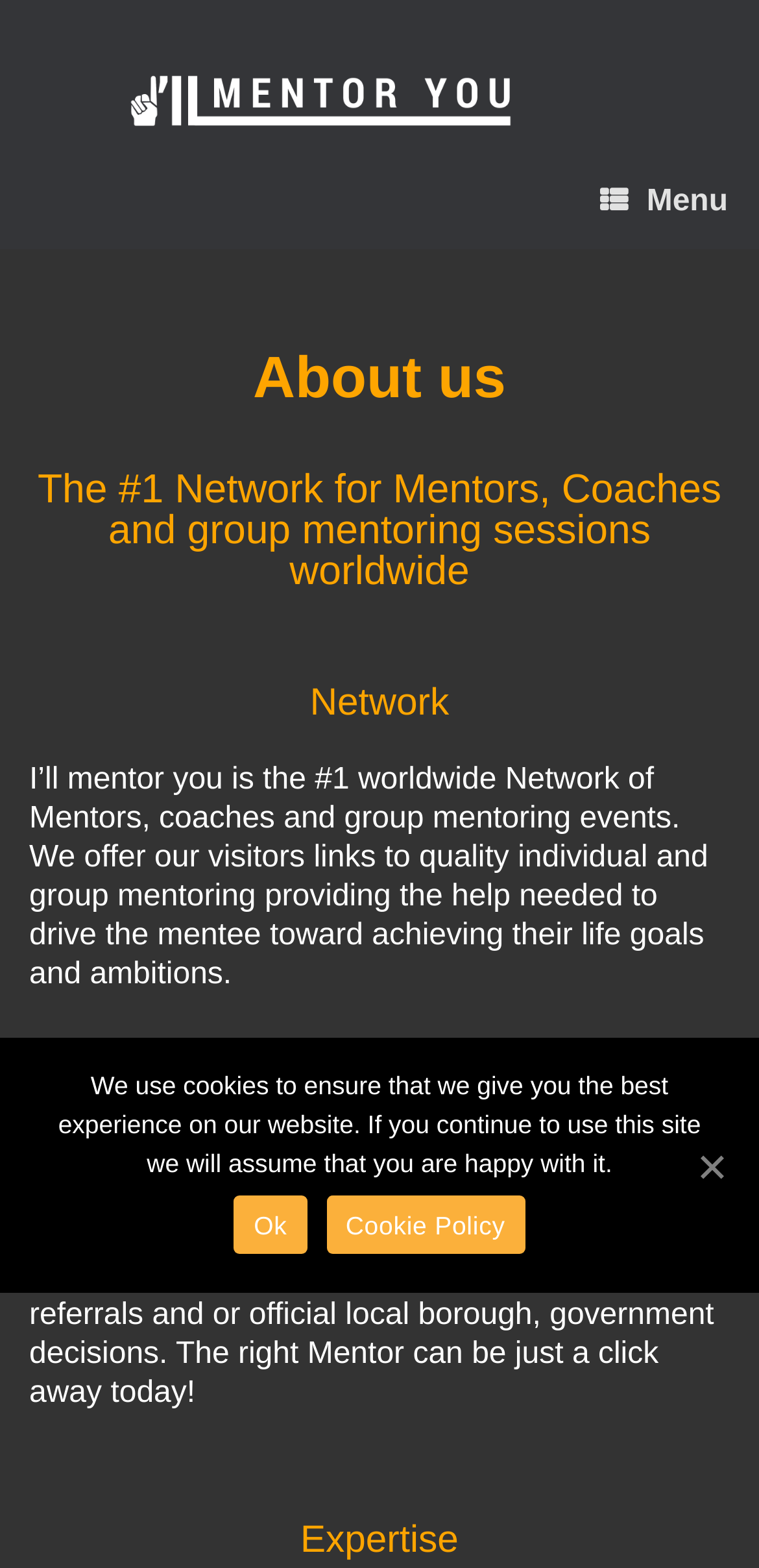Identify the bounding box coordinates for the UI element mentioned here: "Cookie Policy". Provide the coordinates as four float values between 0 and 1, i.e., [left, top, right, bottom].

[0.43, 0.762, 0.691, 0.8]